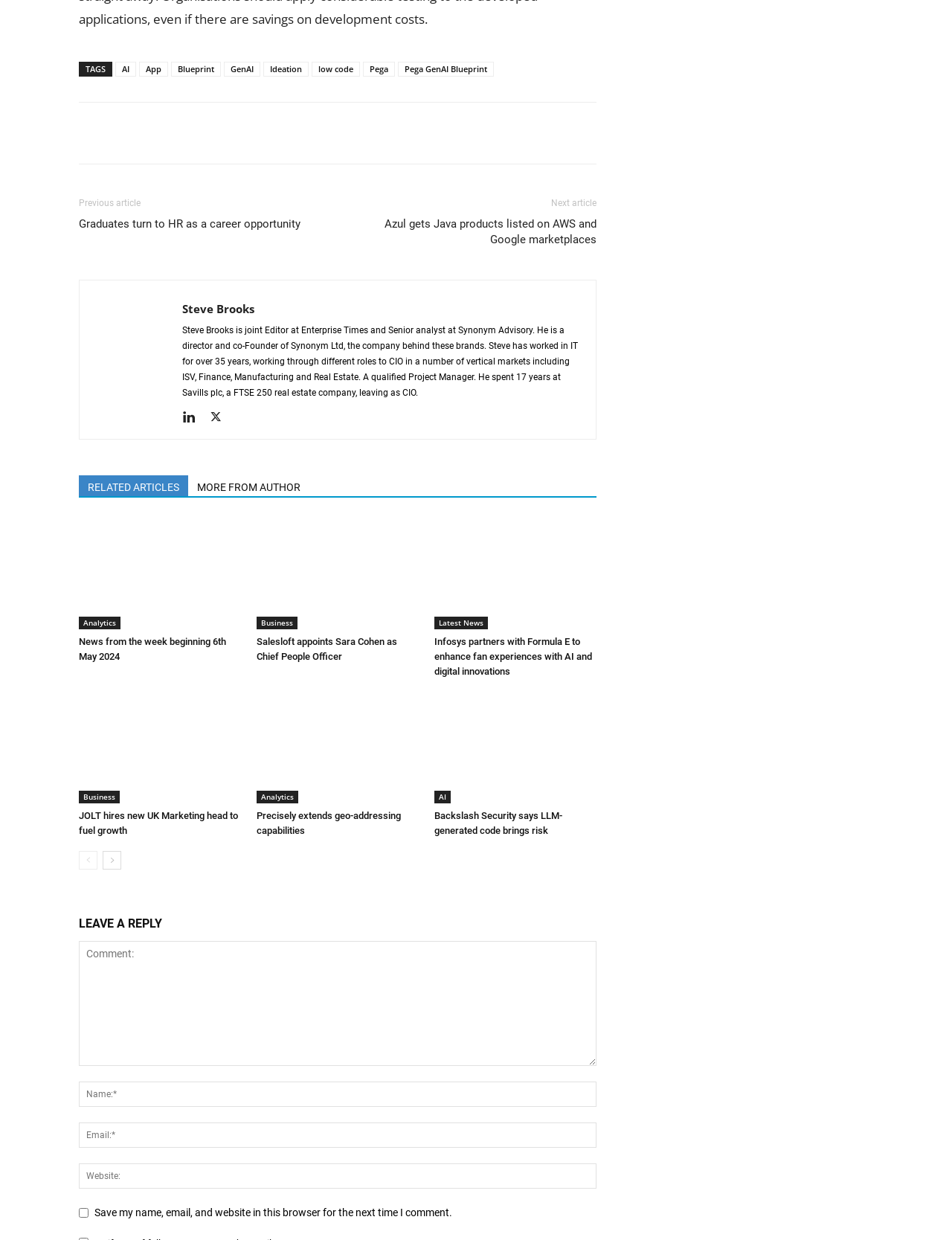What is the name of the author of the article 'Graduates turn to HR as a career opportunity'?
Please elaborate on the answer to the question with detailed information.

I found the author's name by looking at the link 'Steve Brooks' near the article title 'Graduates turn to HR as a career opportunity'.